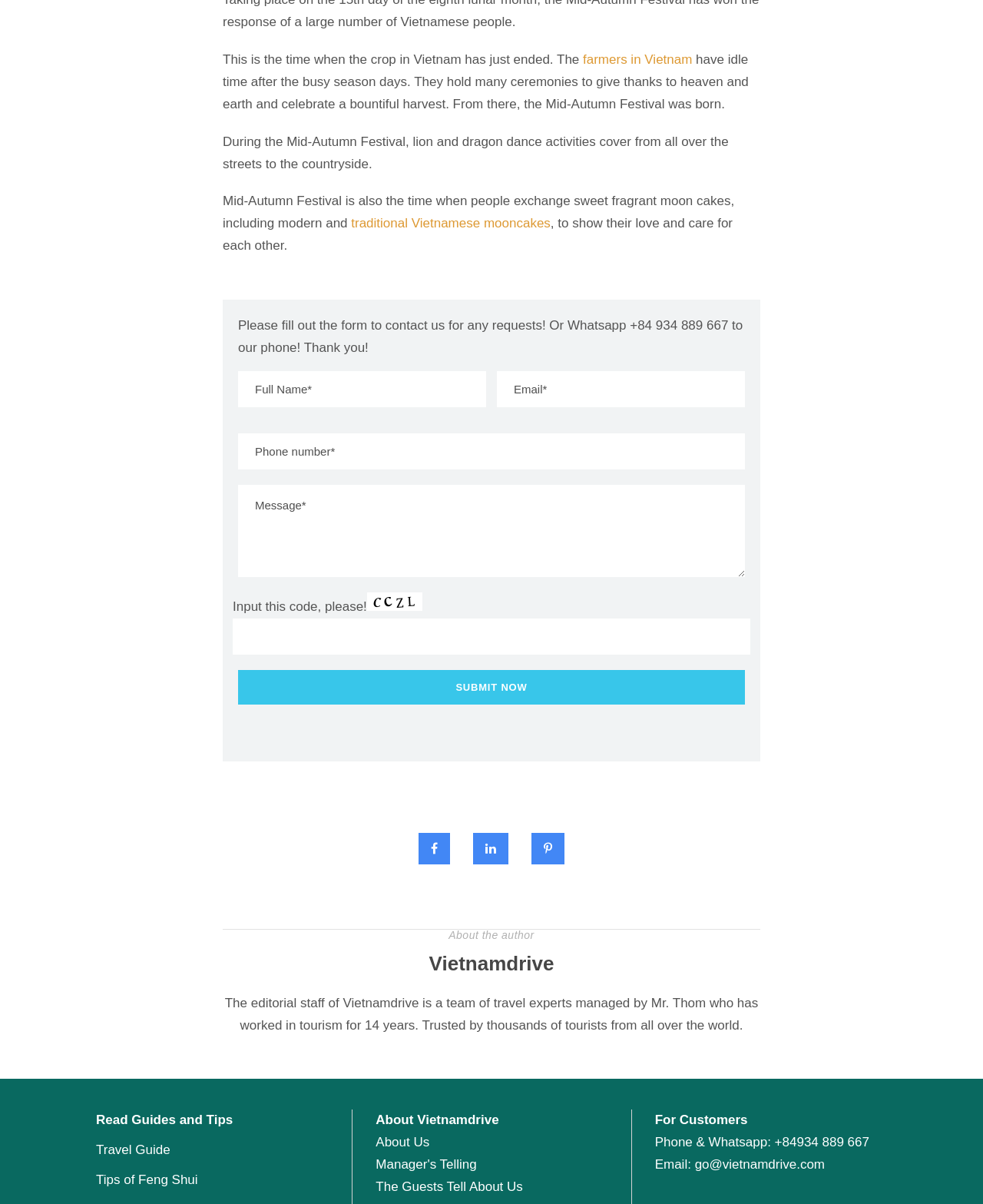Answer the question using only one word or a concise phrase: What is the phone number of Vietnamdrive?

+84934889667